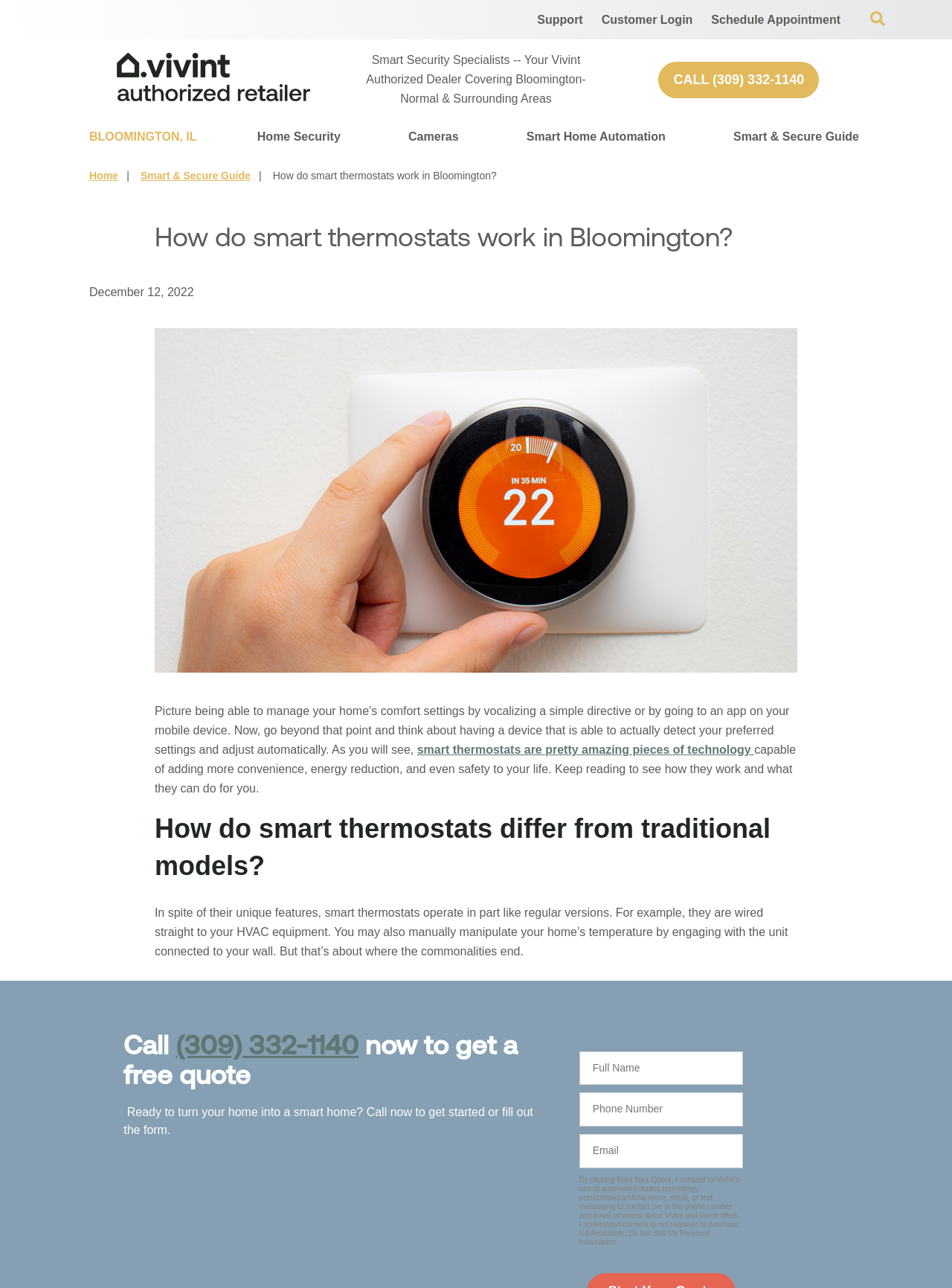Please identify the bounding box coordinates of the clickable element to fulfill the following instruction: "Fill out the form". The coordinates should be four float numbers between 0 and 1, i.e., [left, top, right, bottom].

[0.608, 0.816, 0.78, 0.843]